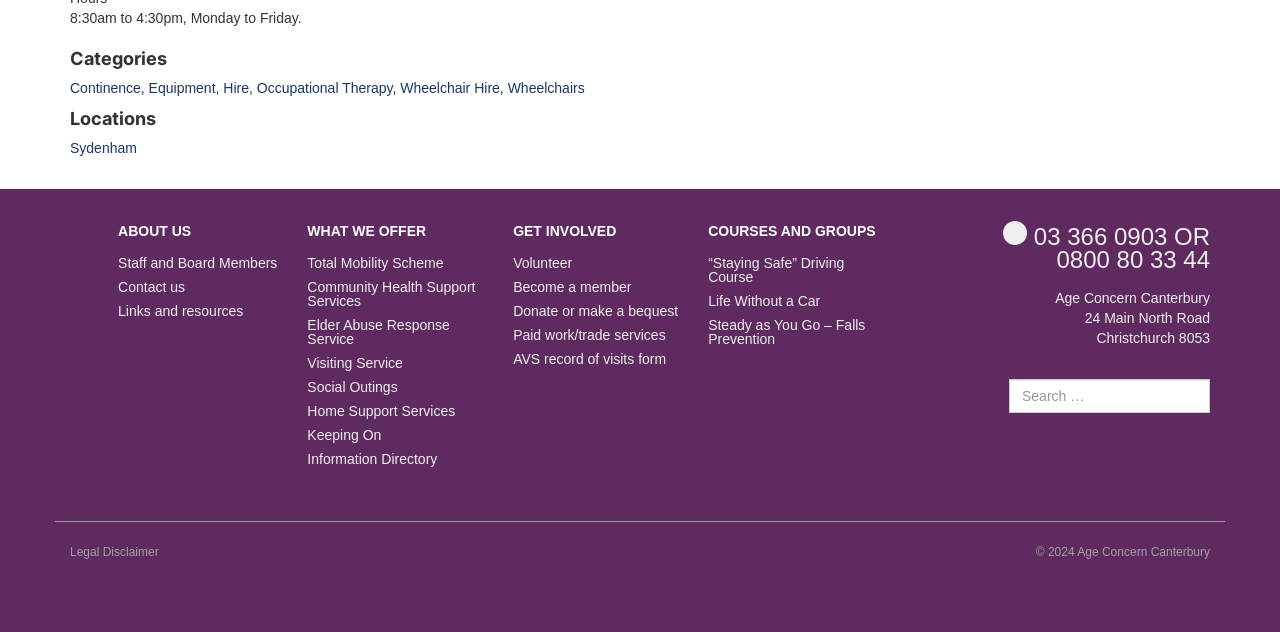Find the bounding box coordinates of the element to click in order to complete this instruction: "View shipping containers". The bounding box coordinates must be four float numbers between 0 and 1, denoted as [left, top, right, bottom].

None